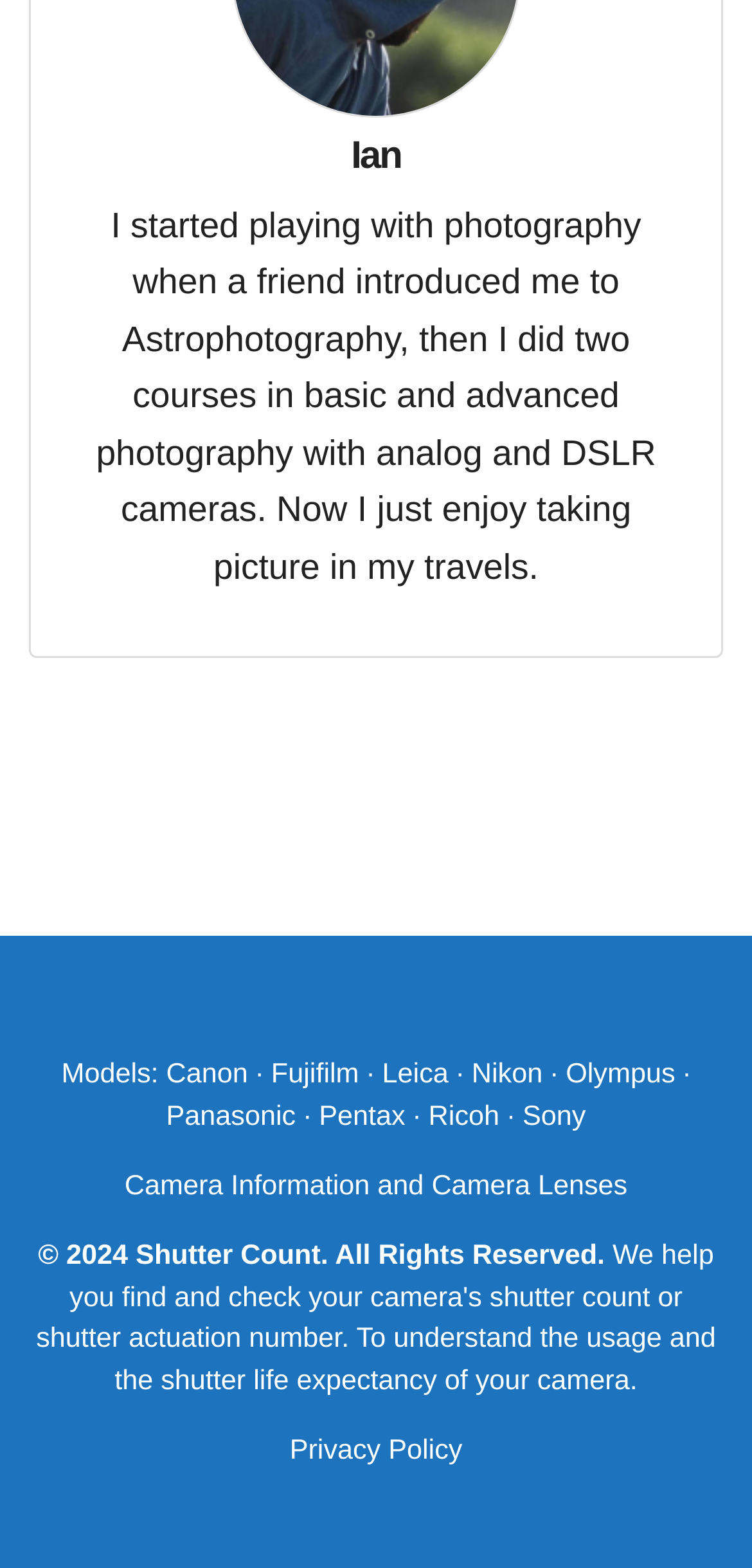What year is mentioned in the copyright notice?
Look at the screenshot and respond with a single word or phrase.

2024